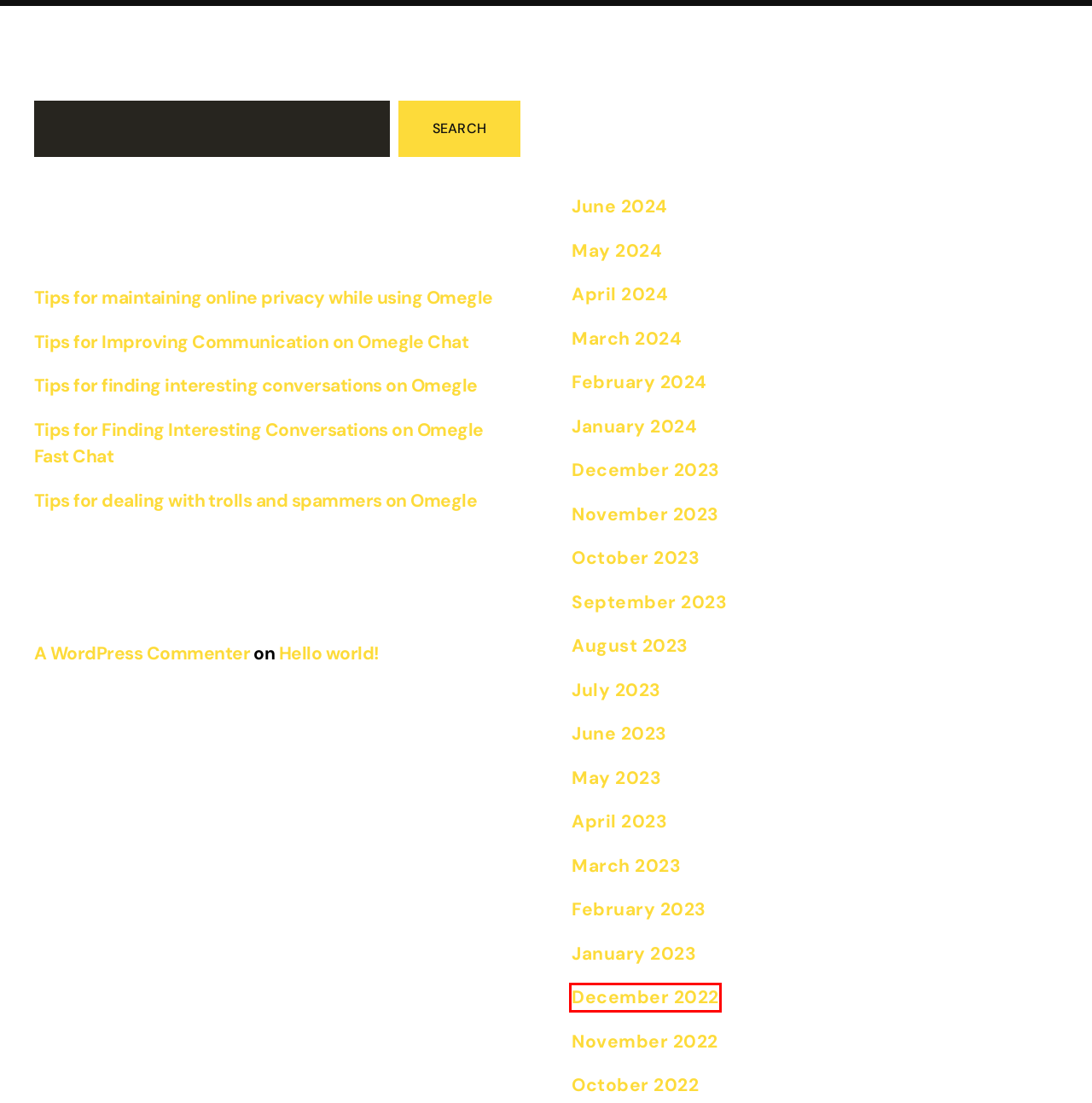Examine the screenshot of the webpage, noting the red bounding box around a UI element. Pick the webpage description that best matches the new page after the element in the red bounding box is clicked. Here are the candidates:
A. December 2022 – Designgen
B. Tips for Finding Interesting Conversations on Omegle Fast Chat – Designgen
C. March 2023 – Designgen
D. November 2023 – Designgen
E. February 2024 – Designgen
F. June 2024 – Designgen
G. October 2023 – Designgen
H. April 2023 – Designgen

A